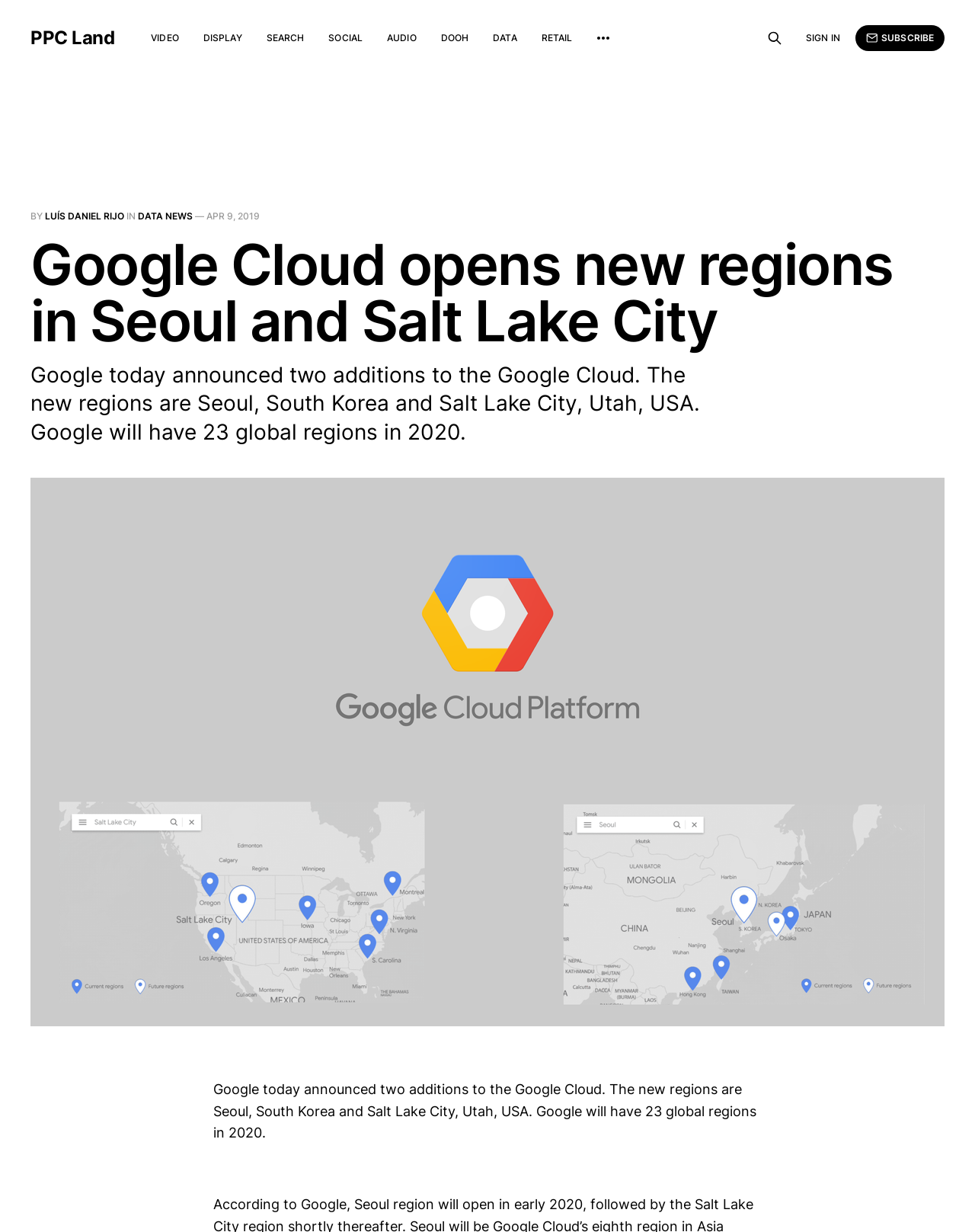Please determine the heading text of this webpage.

Google Cloud opens new regions in Seoul and Salt Lake City